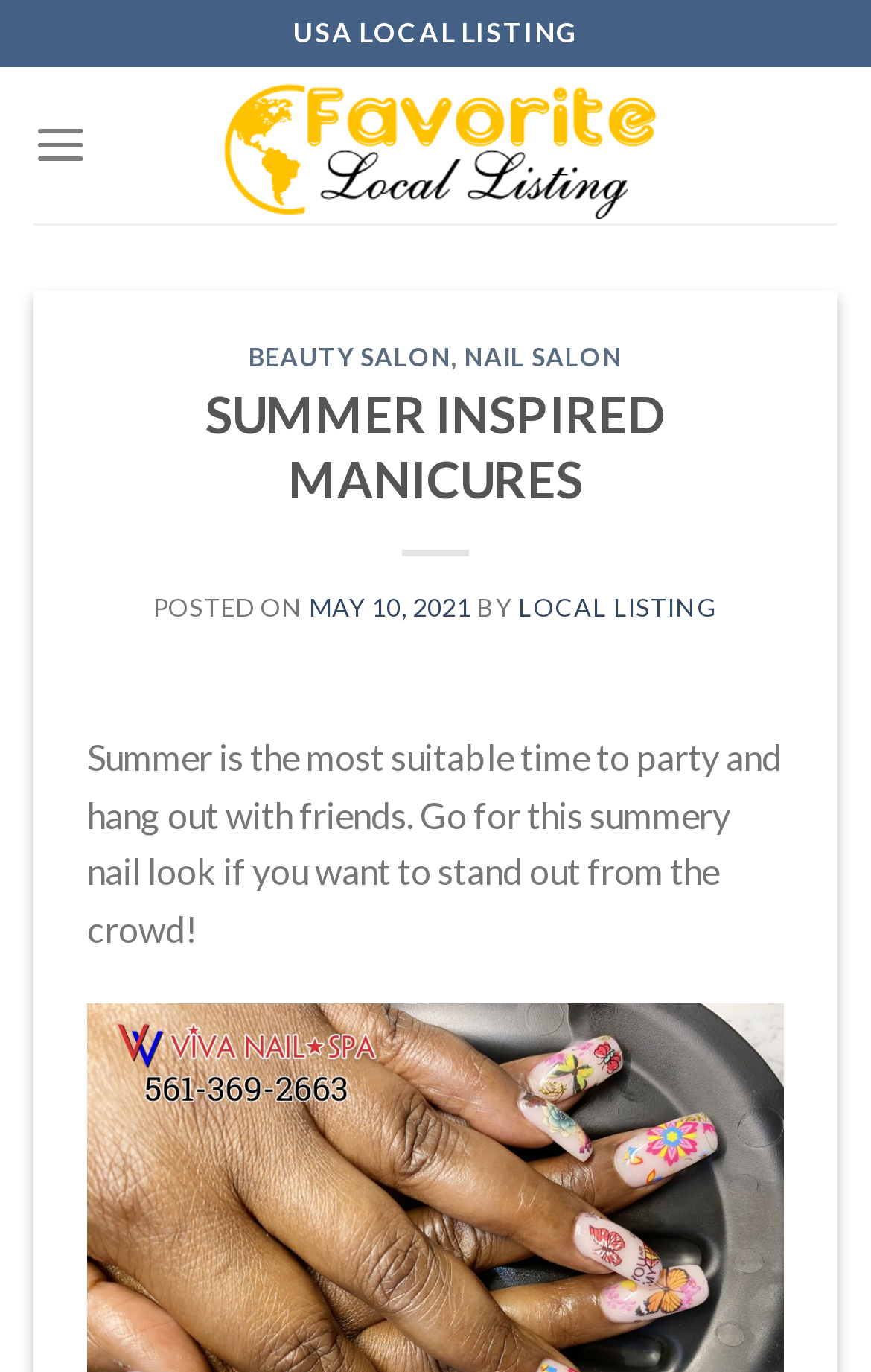Identify and extract the main heading from the webpage.

SUMMER INSPIRED MANICURES